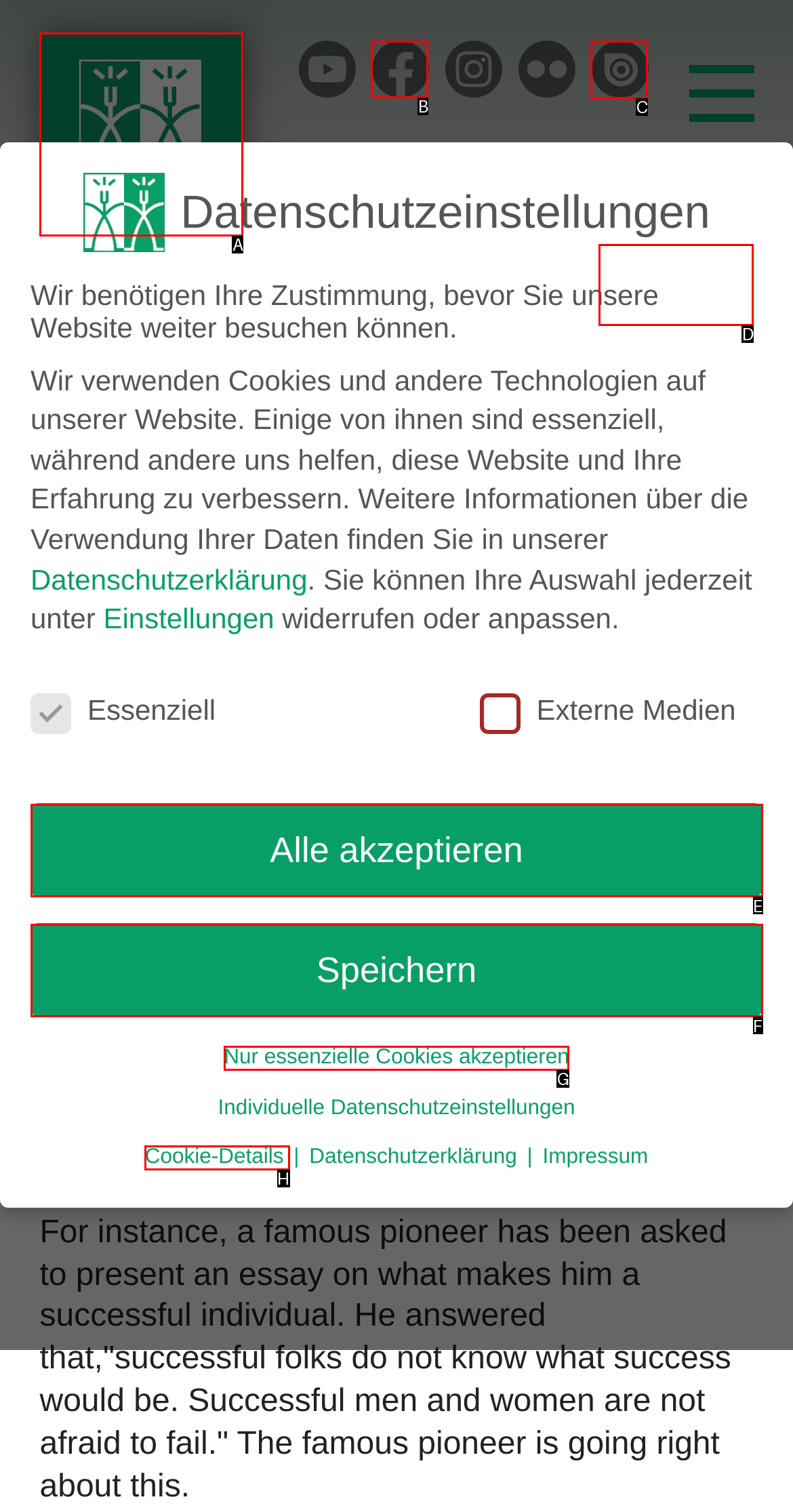Determine which letter corresponds to the UI element to click for this task: Click the ISSUU link
Respond with the letter from the available options.

C